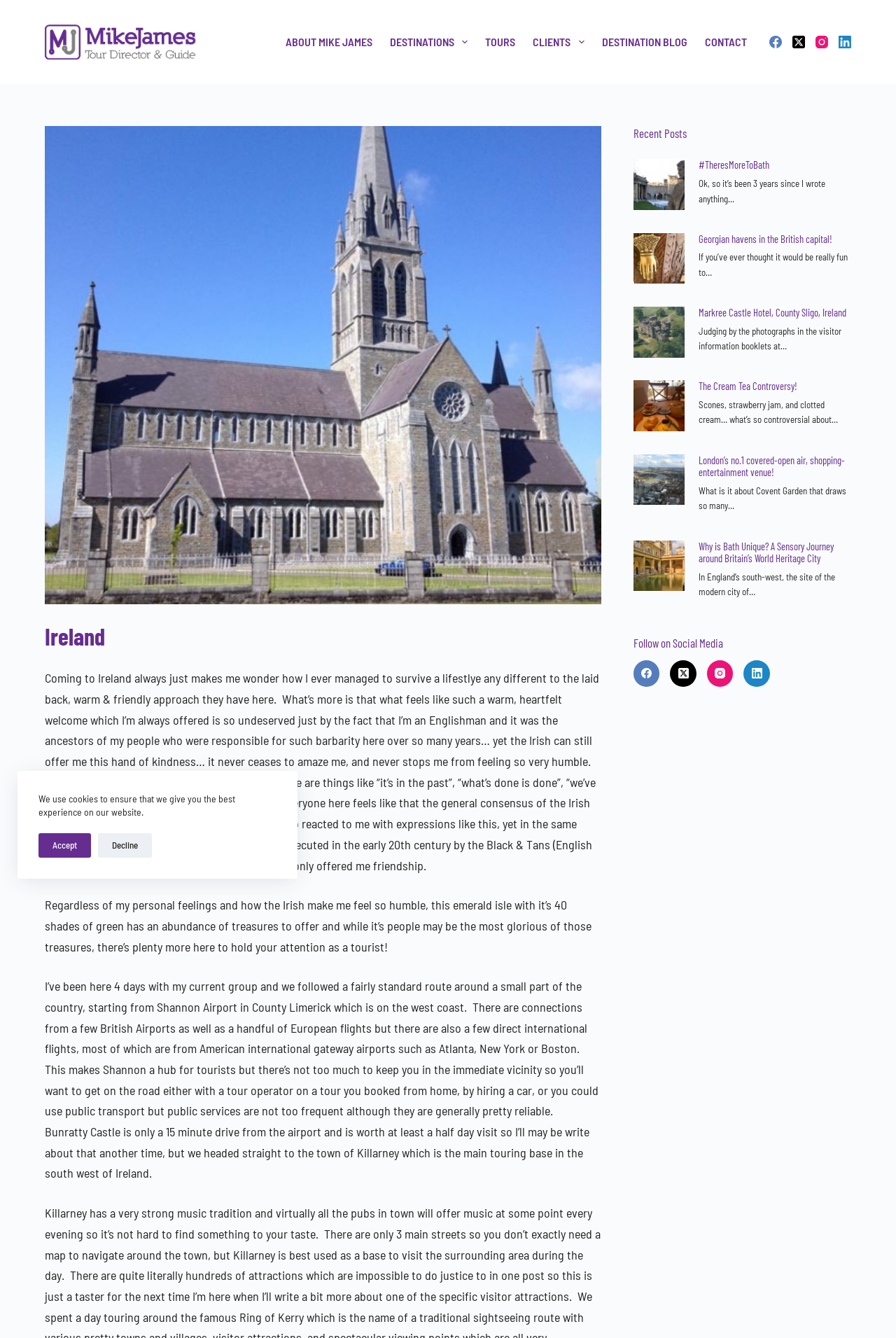Find the bounding box coordinates of the area that needs to be clicked in order to achieve the following instruction: "Click on the 'Parade Gardens, Bath' link". The coordinates should be specified as four float numbers between 0 and 1, i.e., [left, top, right, bottom].

[0.707, 0.119, 0.764, 0.157]